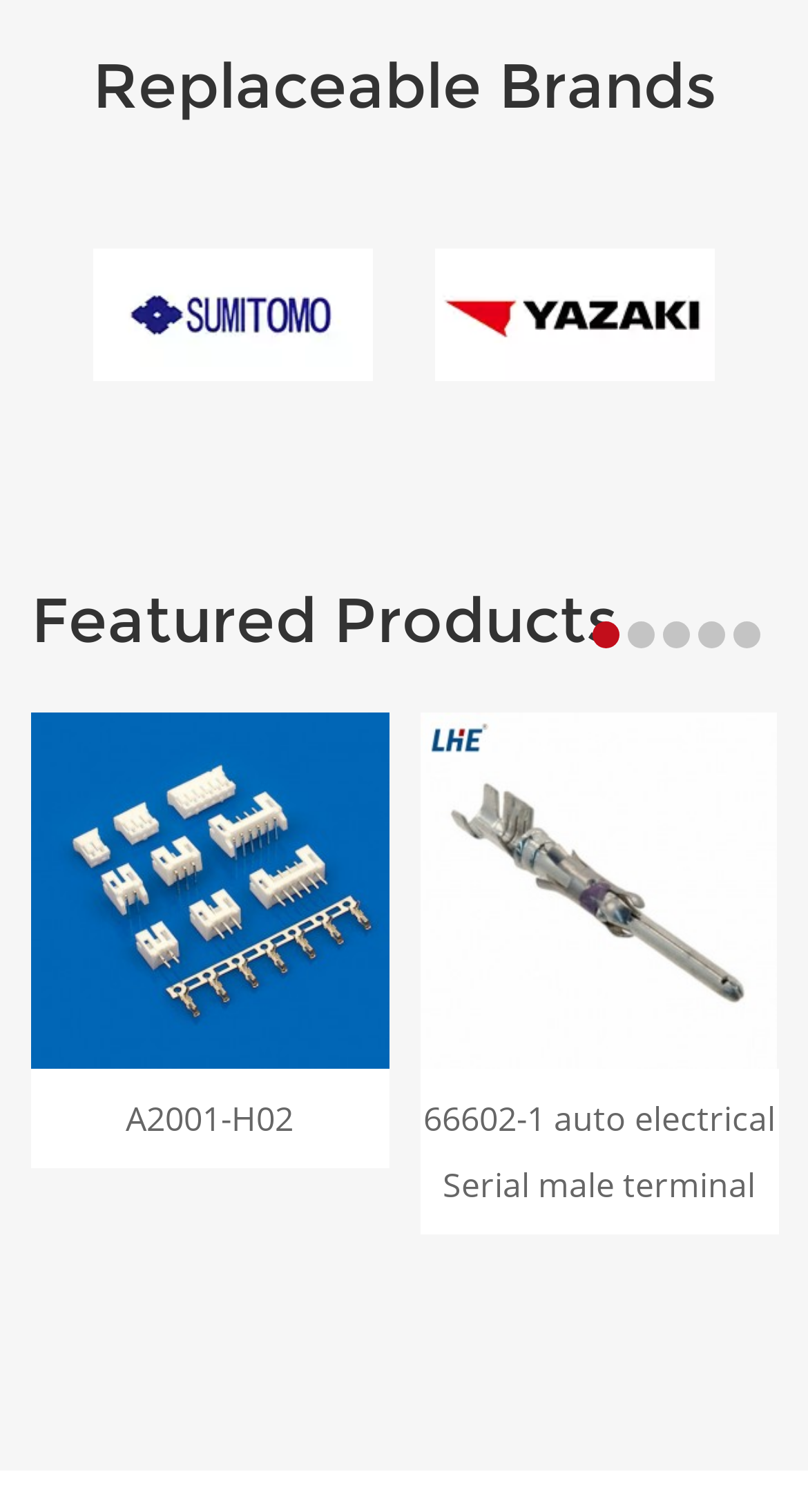Please identify the bounding box coordinates of the element's region that needs to be clicked to fulfill the following instruction: "Go to slide 1". The bounding box coordinates should consist of four float numbers between 0 and 1, i.e., [left, top, right, bottom].

[0.733, 0.411, 0.767, 0.429]